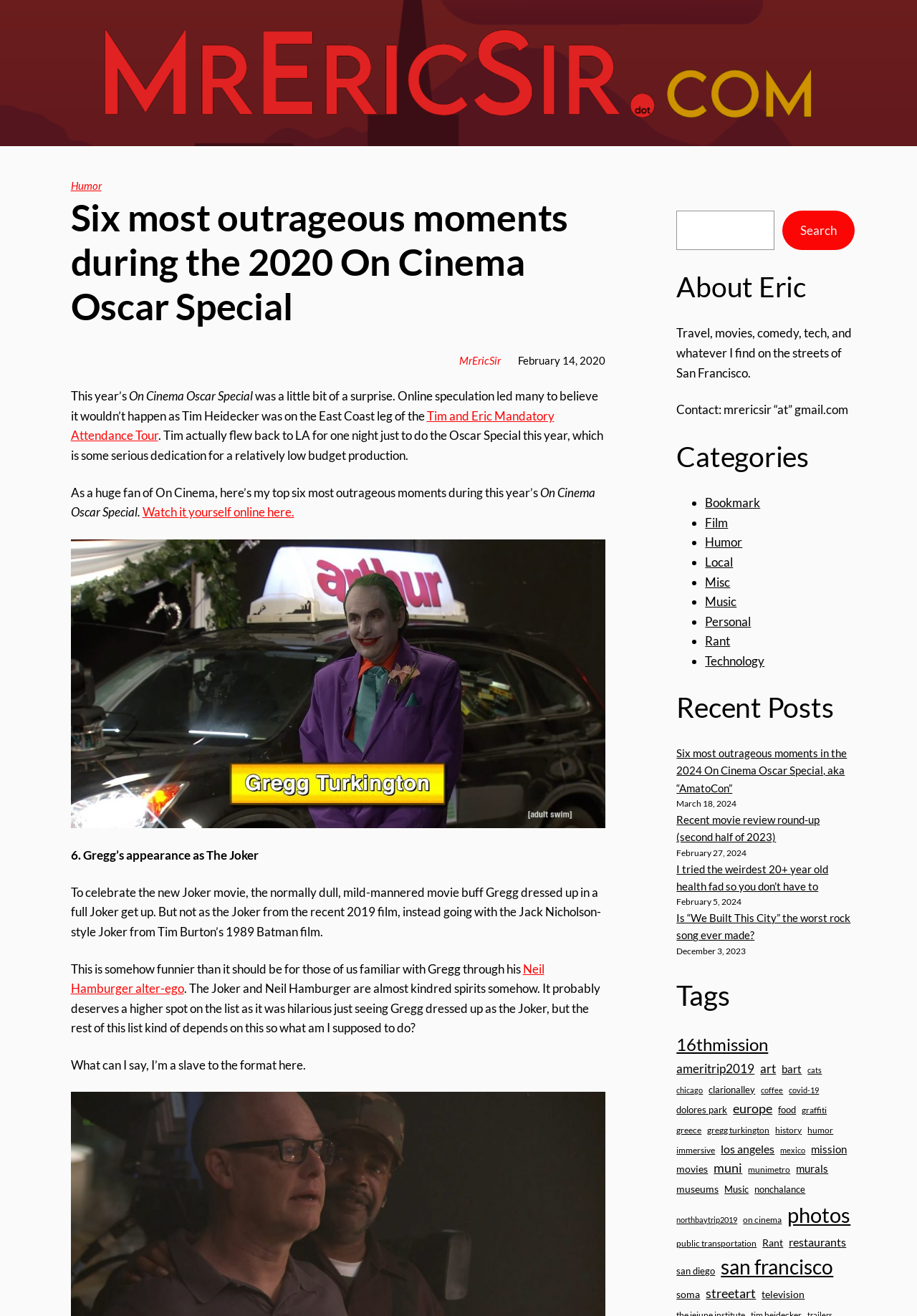Using the provided element description "Add to cart", determine the bounding box coordinates of the UI element.

None